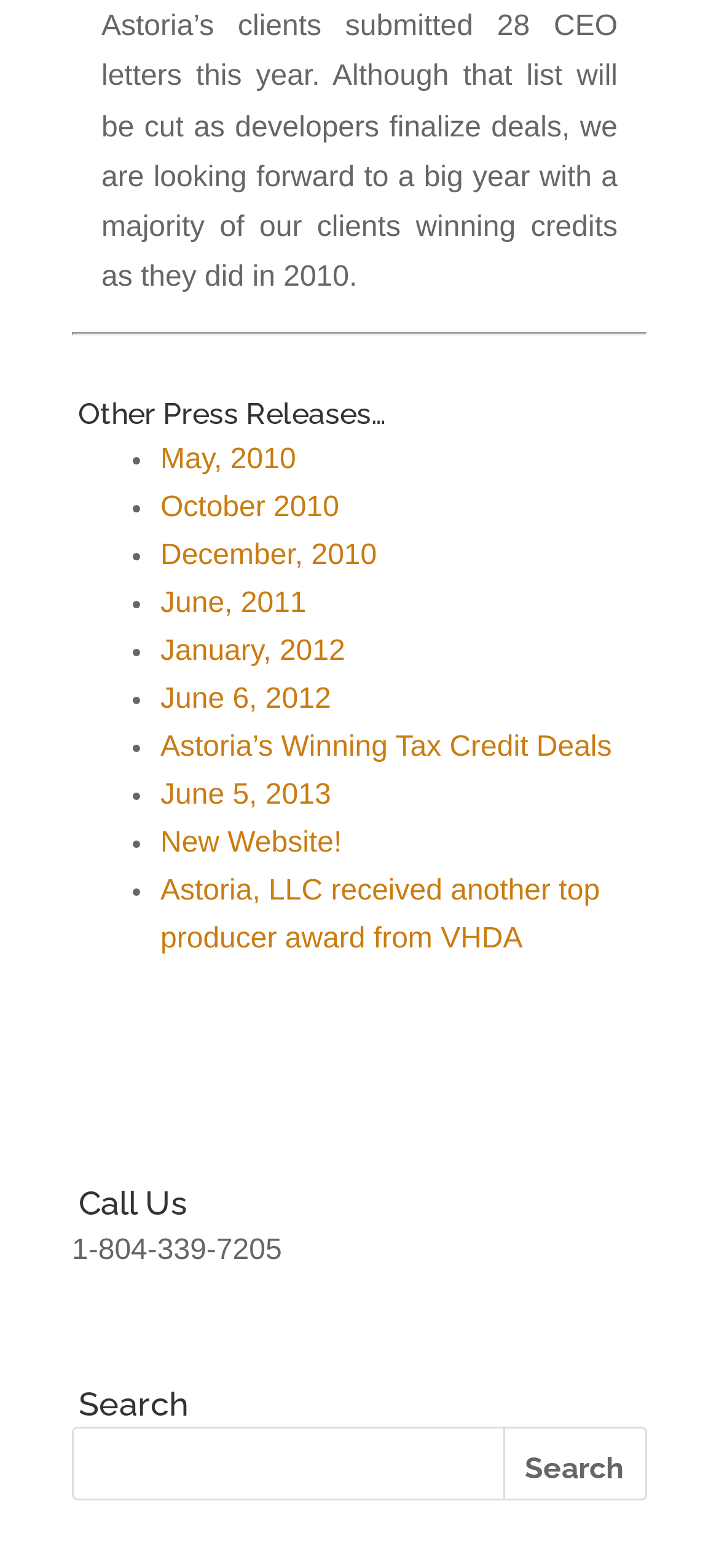How many press releases are listed?
Look at the image and answer the question with a single word or phrase.

11